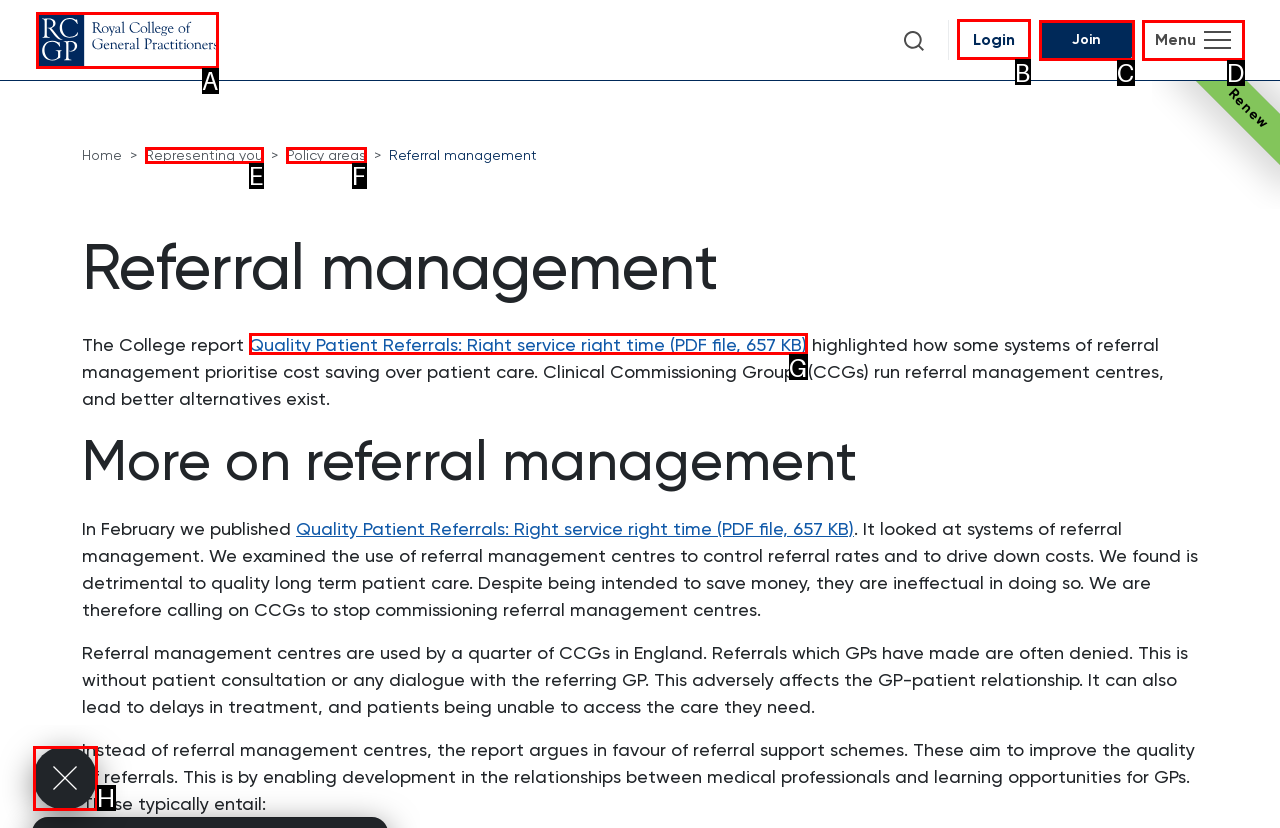Given the task: Login to the site, point out the letter of the appropriate UI element from the marked options in the screenshot.

B